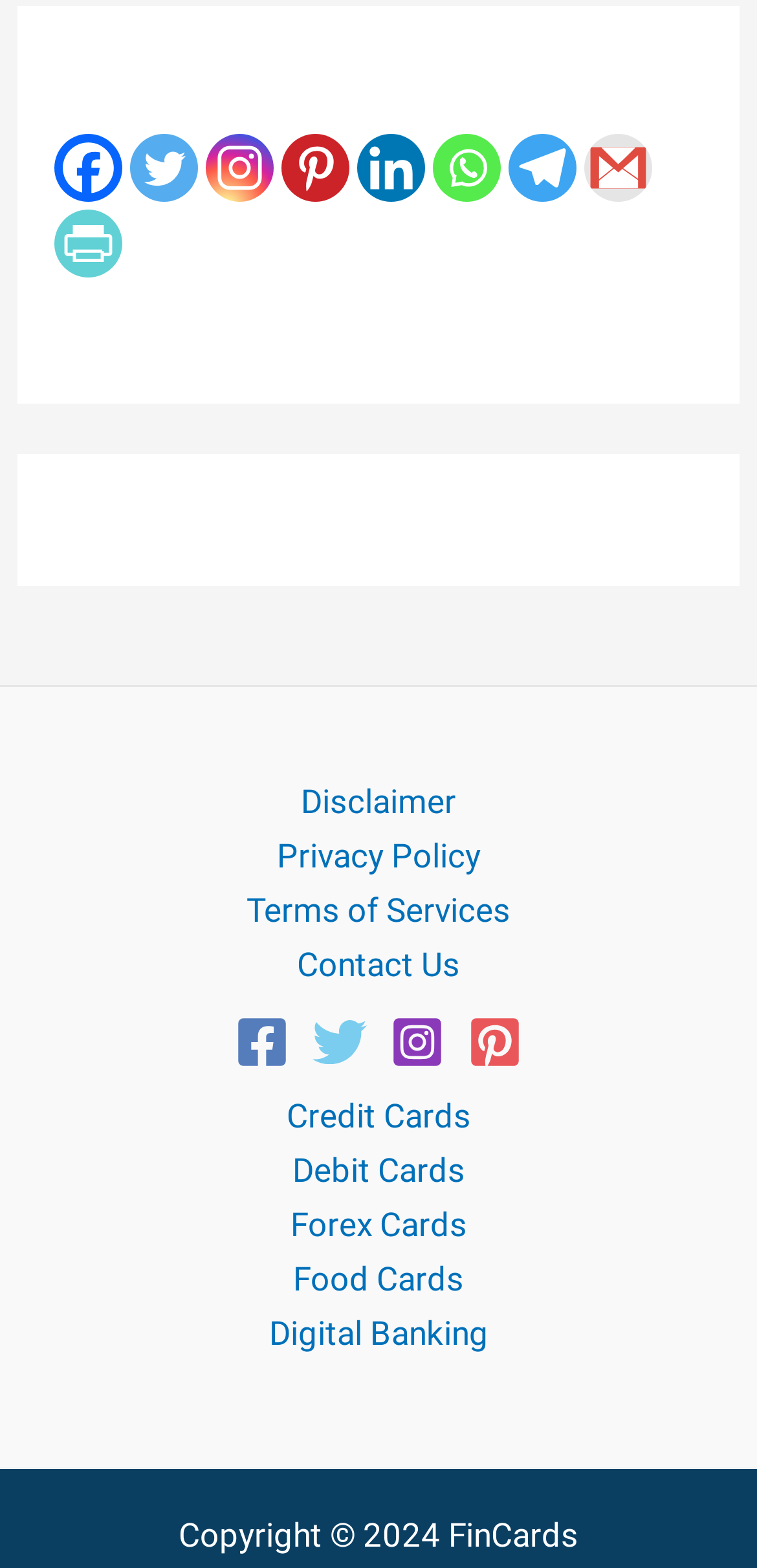Using the information from the screenshot, answer the following question thoroughly:
What is the last item in the footer menu?

I looked at the navigation menu in the footer section and found the last item to be 'Digital Banking'.